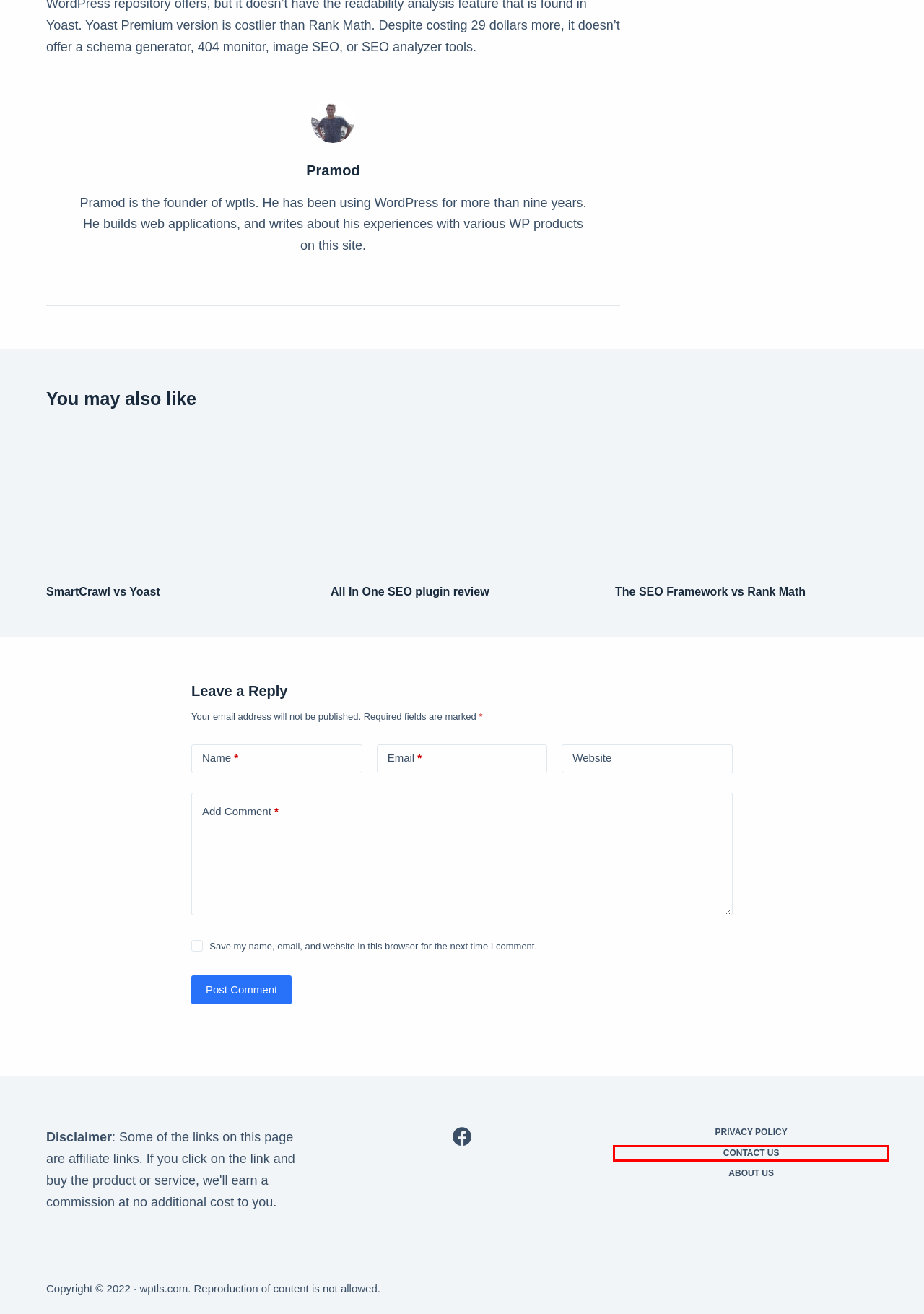Analyze the screenshot of a webpage that features a red rectangle bounding box. Pick the webpage description that best matches the new webpage you would see after clicking on the element within the red bounding box. Here are the candidates:
A. Does it ping Google any more? New posts not indexed. | WordPress.org
B. Google AdSense pros and cons
C. Rank Math - Best Free WordPress SEO Tools in 2024
D. Spaceship domain registrar features and pricing
E. Privacy Policy - WPTLS
F. Contact Us - WPTLS
G. All In One SEO plugin review (2023)
H. SmartCrawl vs Yoast (2023)

F